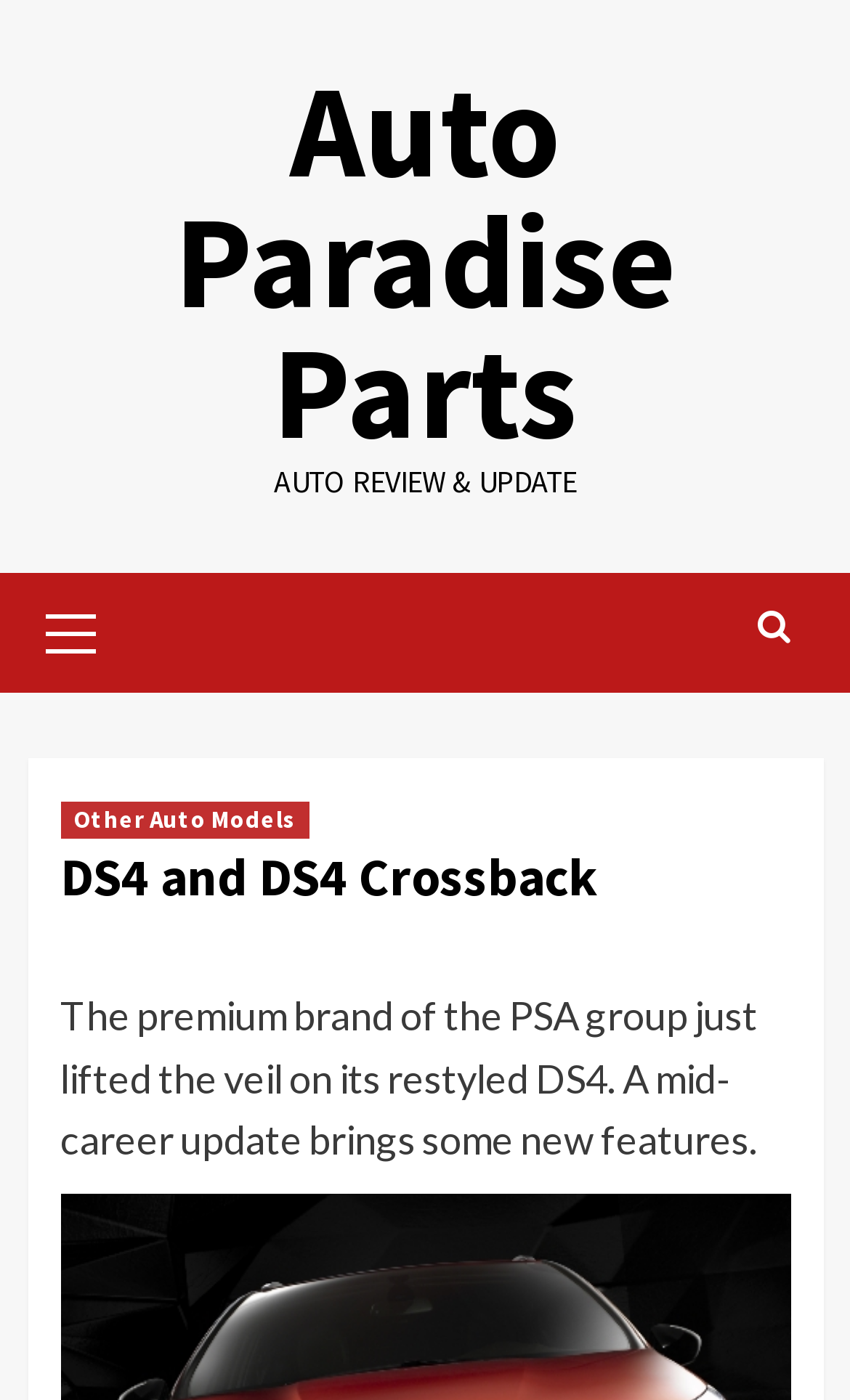Use a single word or phrase to answer the question: What is the name of the car model?

DS4